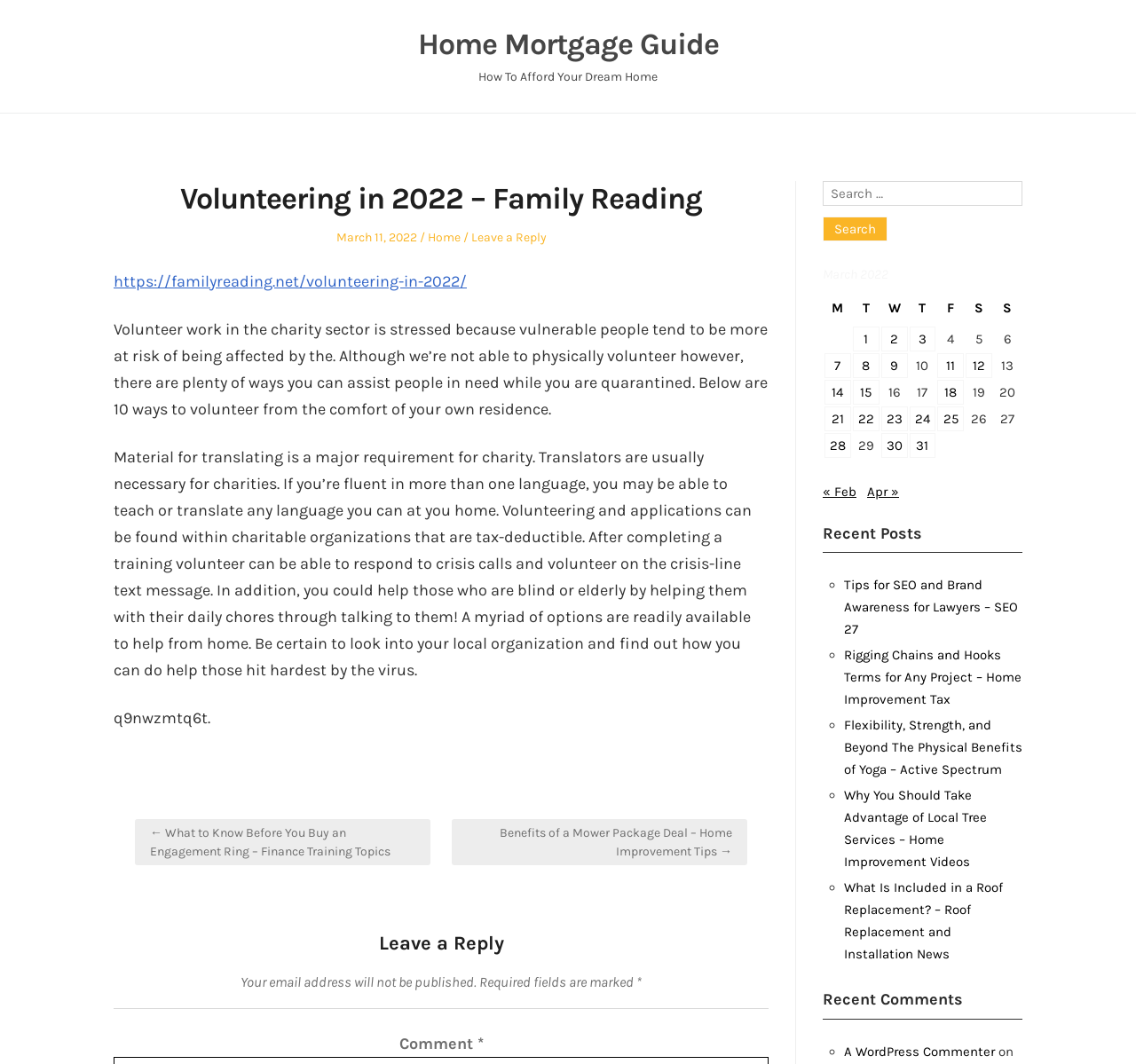Answer the question in a single word or phrase:
What is the name of the website?

Family Reading